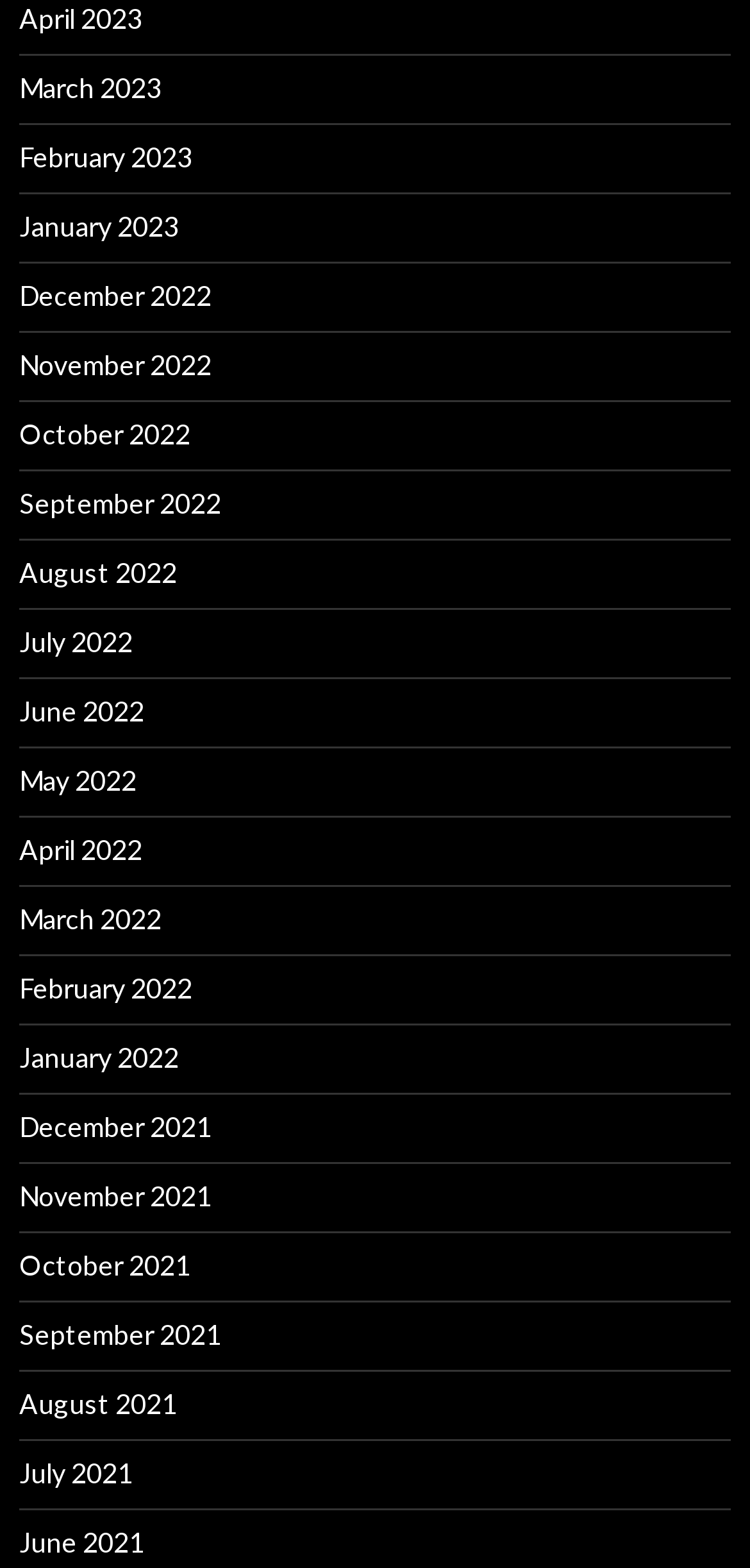How many months are listed?
Based on the image, give a one-word or short phrase answer.

24